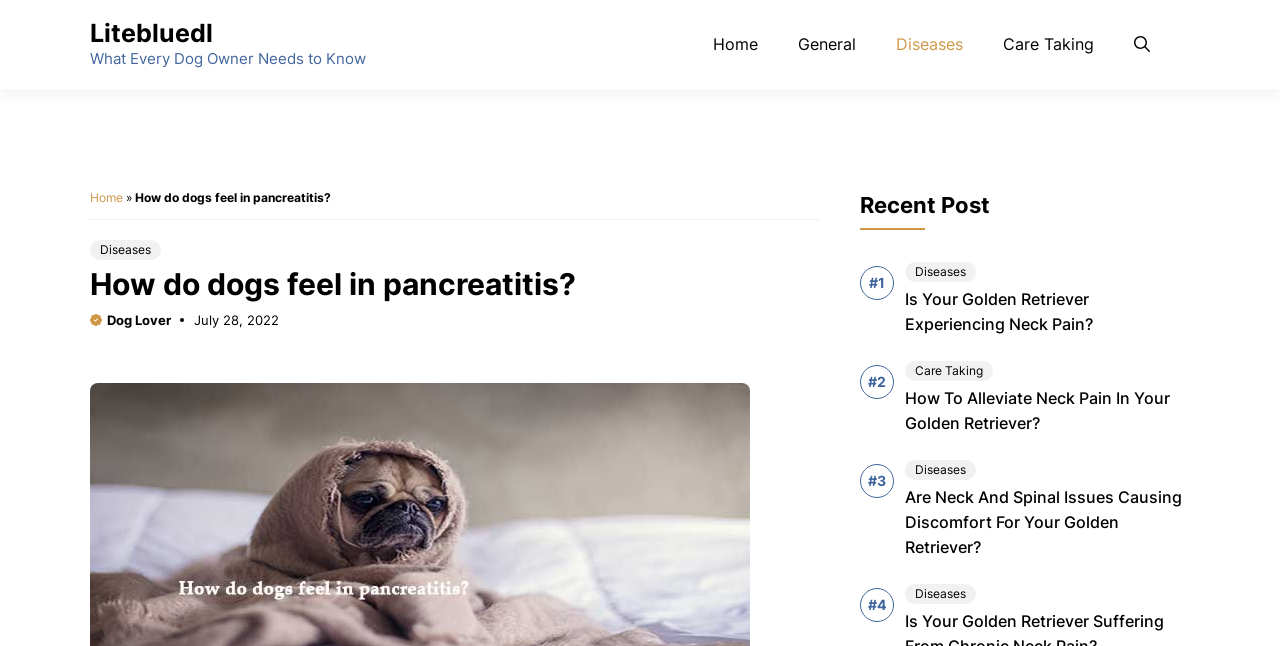Please determine the bounding box coordinates of the element's region to click in order to carry out the following instruction: "read about diseases". The coordinates should be four float numbers between 0 and 1, i.e., [left, top, right, bottom].

[0.684, 0.03, 0.768, 0.107]